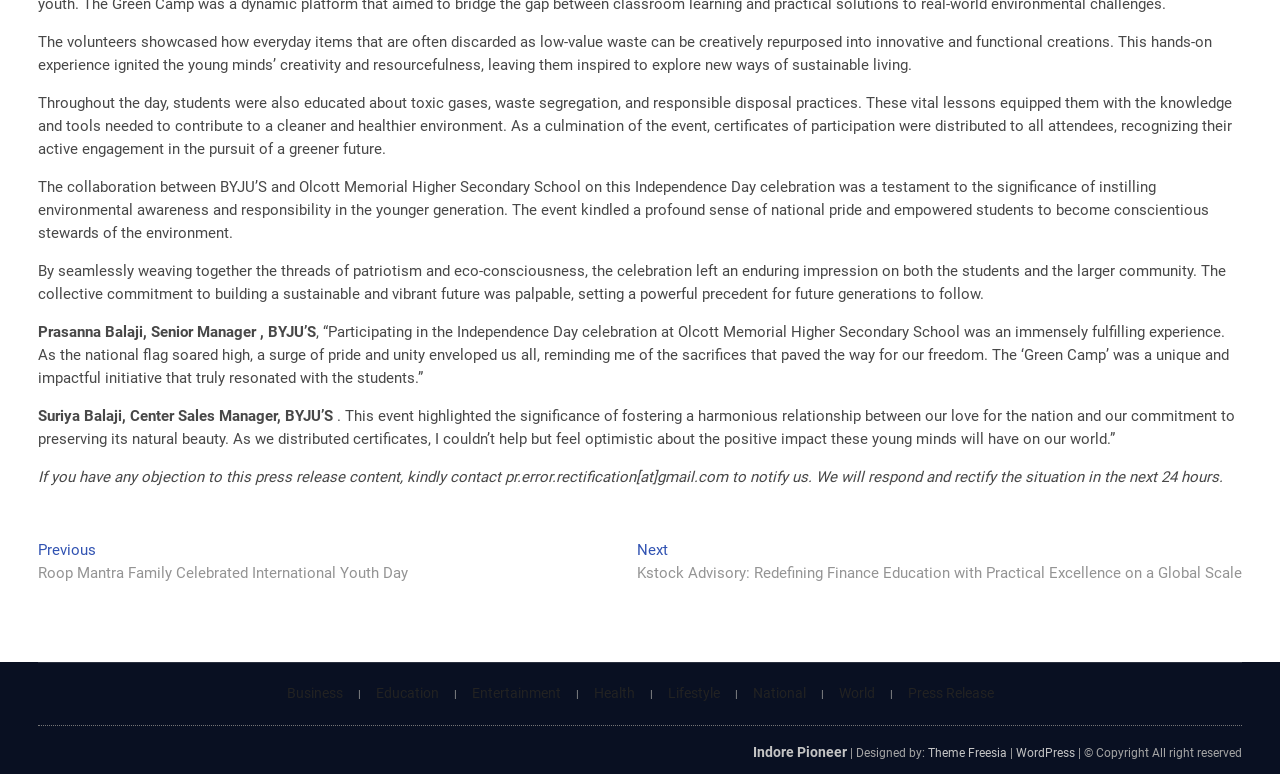With reference to the image, please provide a detailed answer to the following question: What is the name of the school that collaborated with BYJU'S for the event?

The webpage mentions that BYJU'S collaborated with Olcott Memorial Higher Secondary School for the Independence Day celebration, which included a 'Green Camp' initiative to promote environmental awareness and responsibility among students.